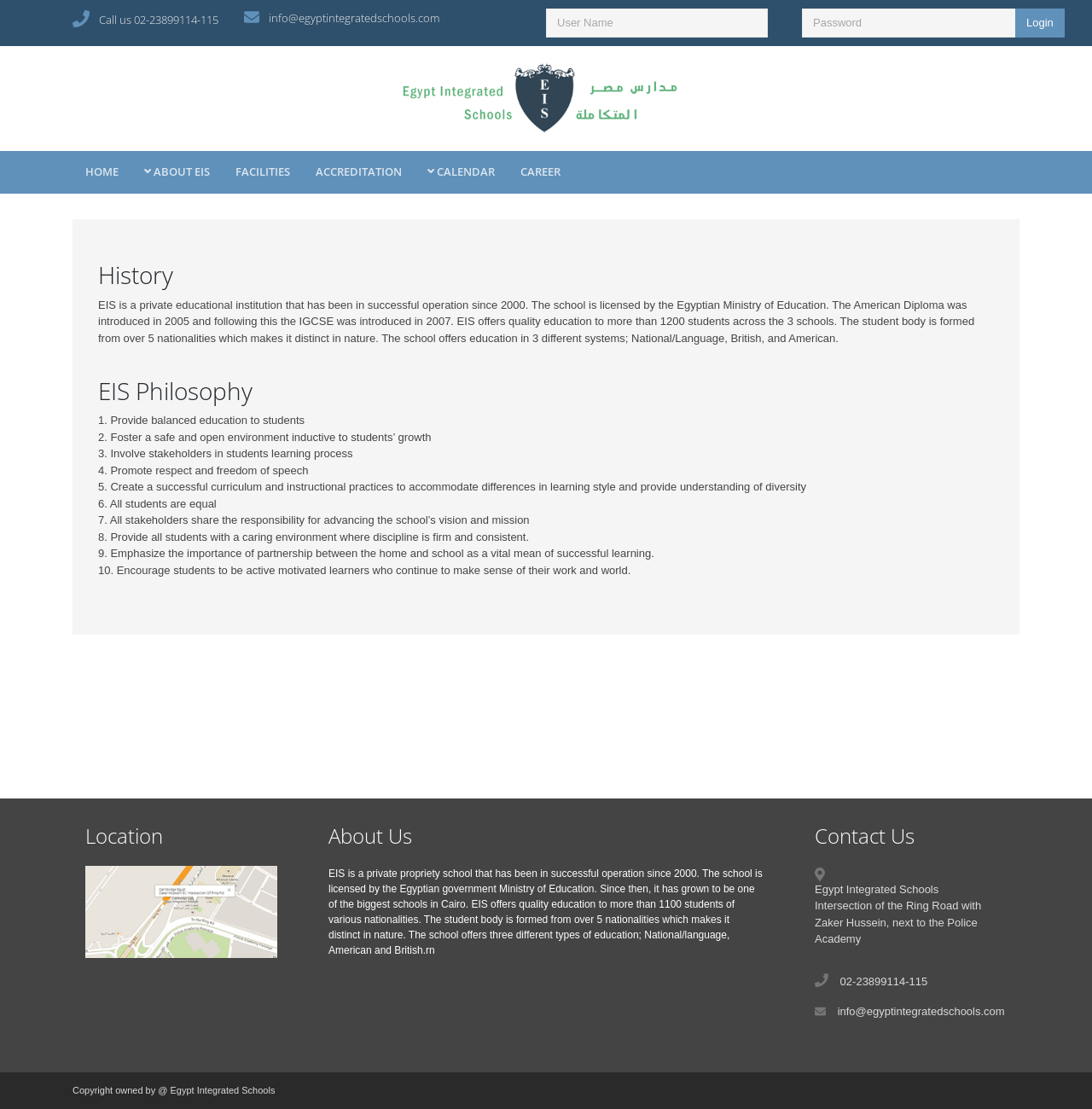How many nationalities are represented in the student body?
Give a detailed and exhaustive answer to the question.

I found this information in the 'About Us' section, where it says 'The student body is formed from over 5 nationalities which makes it distinct in nature'.